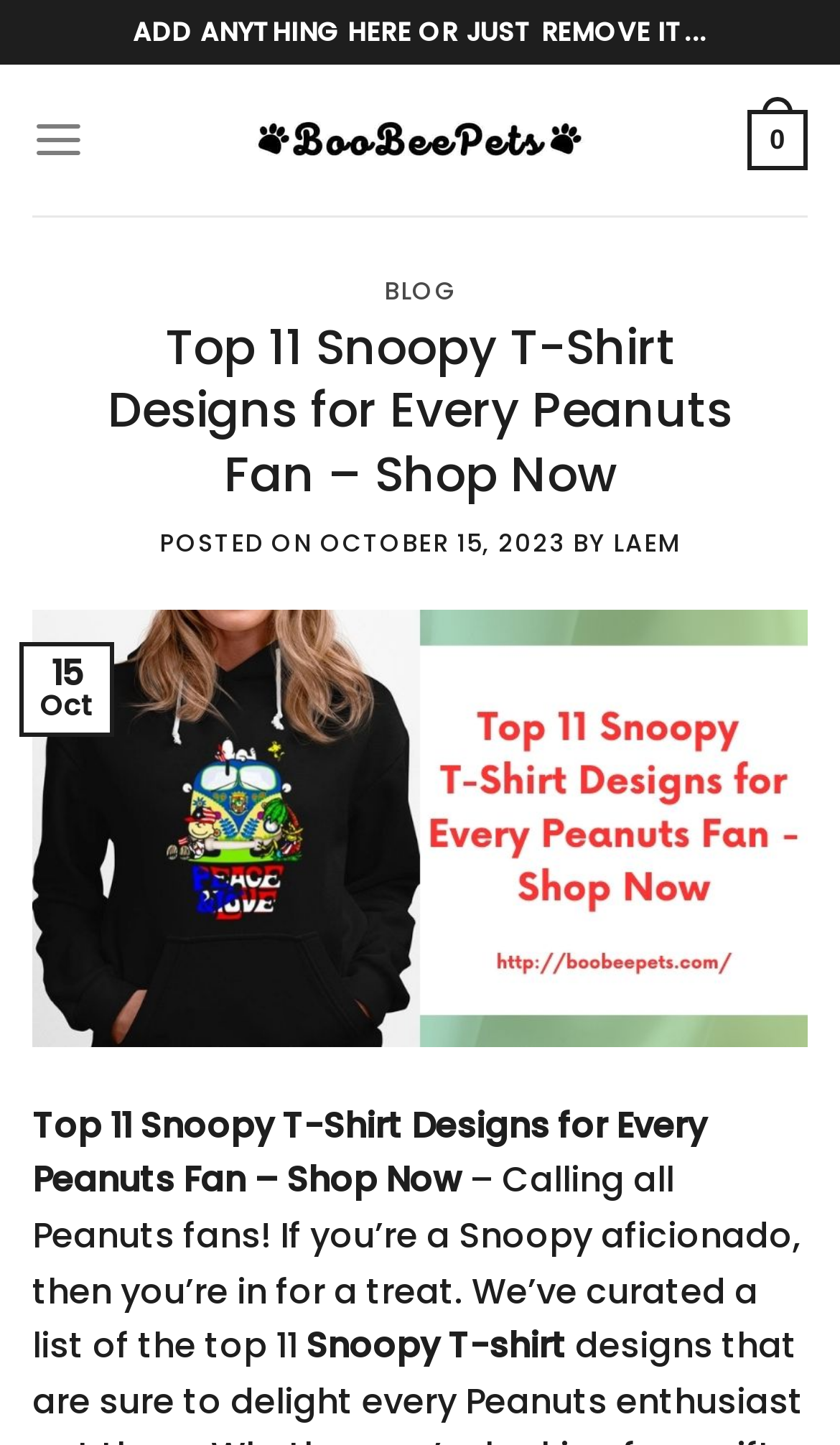Please specify the bounding box coordinates of the element that should be clicked to execute the given instruction: 'Open the menu'. Ensure the coordinates are four float numbers between 0 and 1, expressed as [left, top, right, bottom].

[0.038, 0.06, 0.101, 0.134]